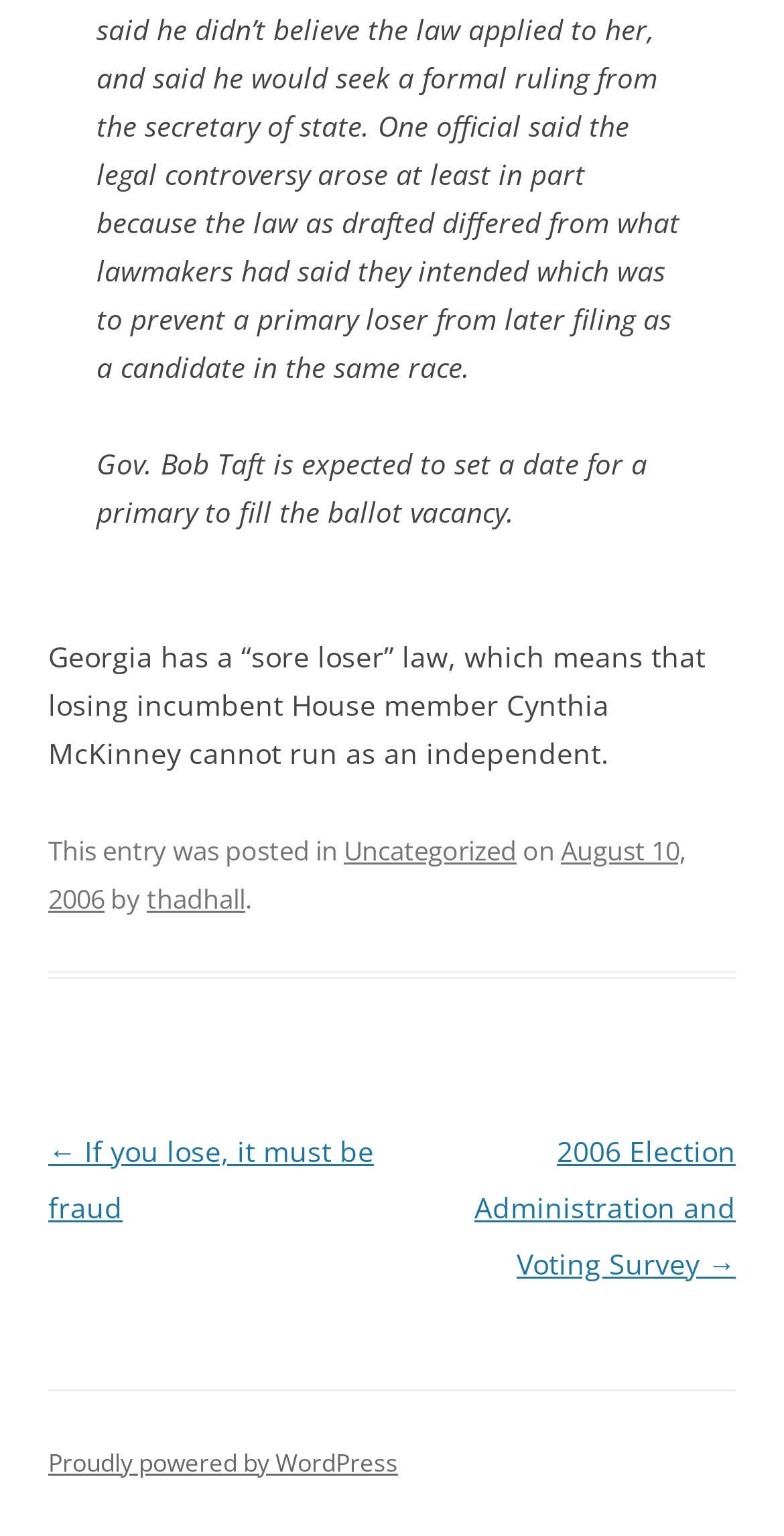Please provide a comprehensive answer to the question below using the information from the image: What is the category of this post?

I found the answer by looking at the footer section of the webpage, where it says 'This entry was posted in Uncategorized'.